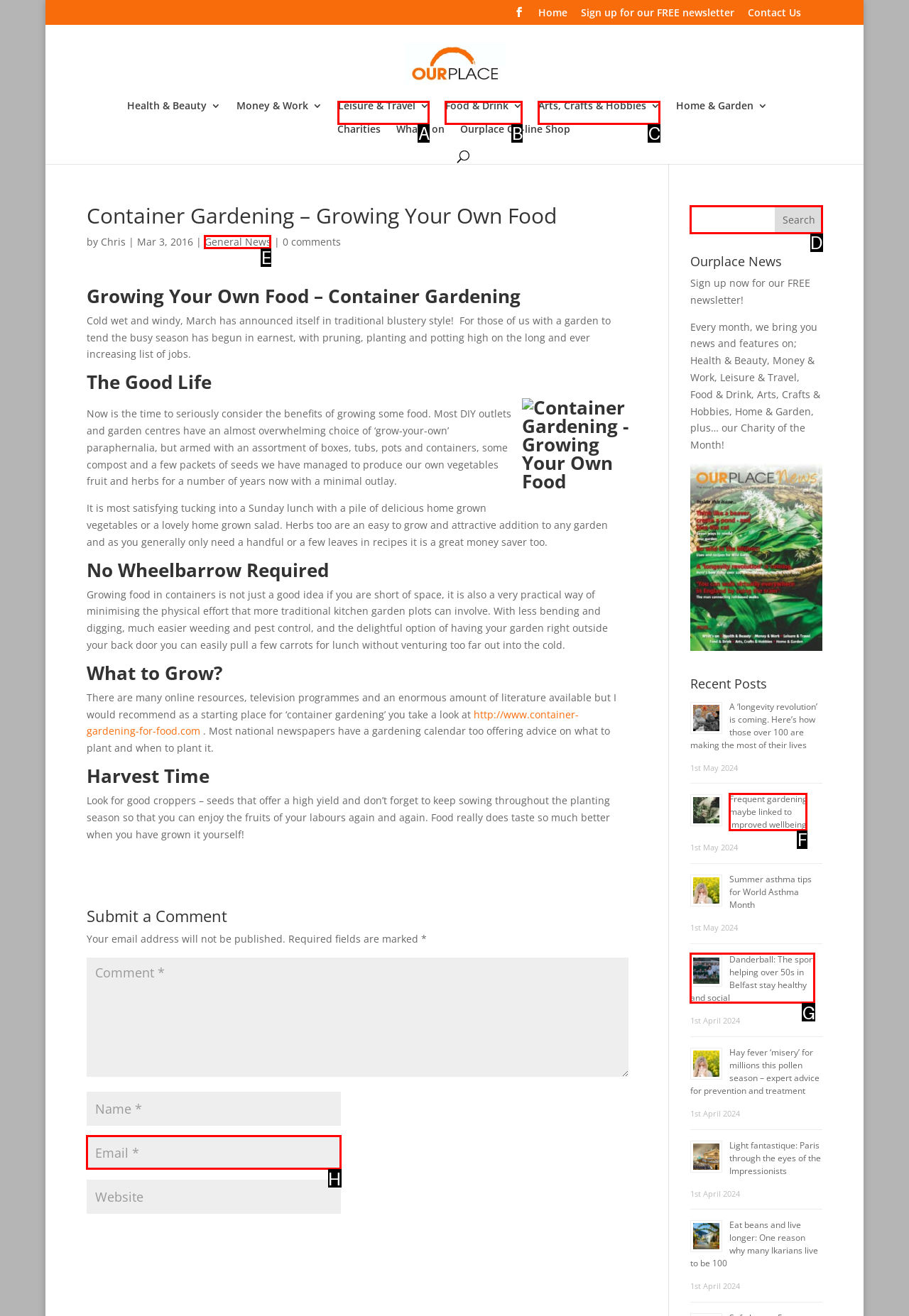Choose the UI element that best aligns with the description: Leisure & Travel
Respond with the letter of the chosen option directly.

A